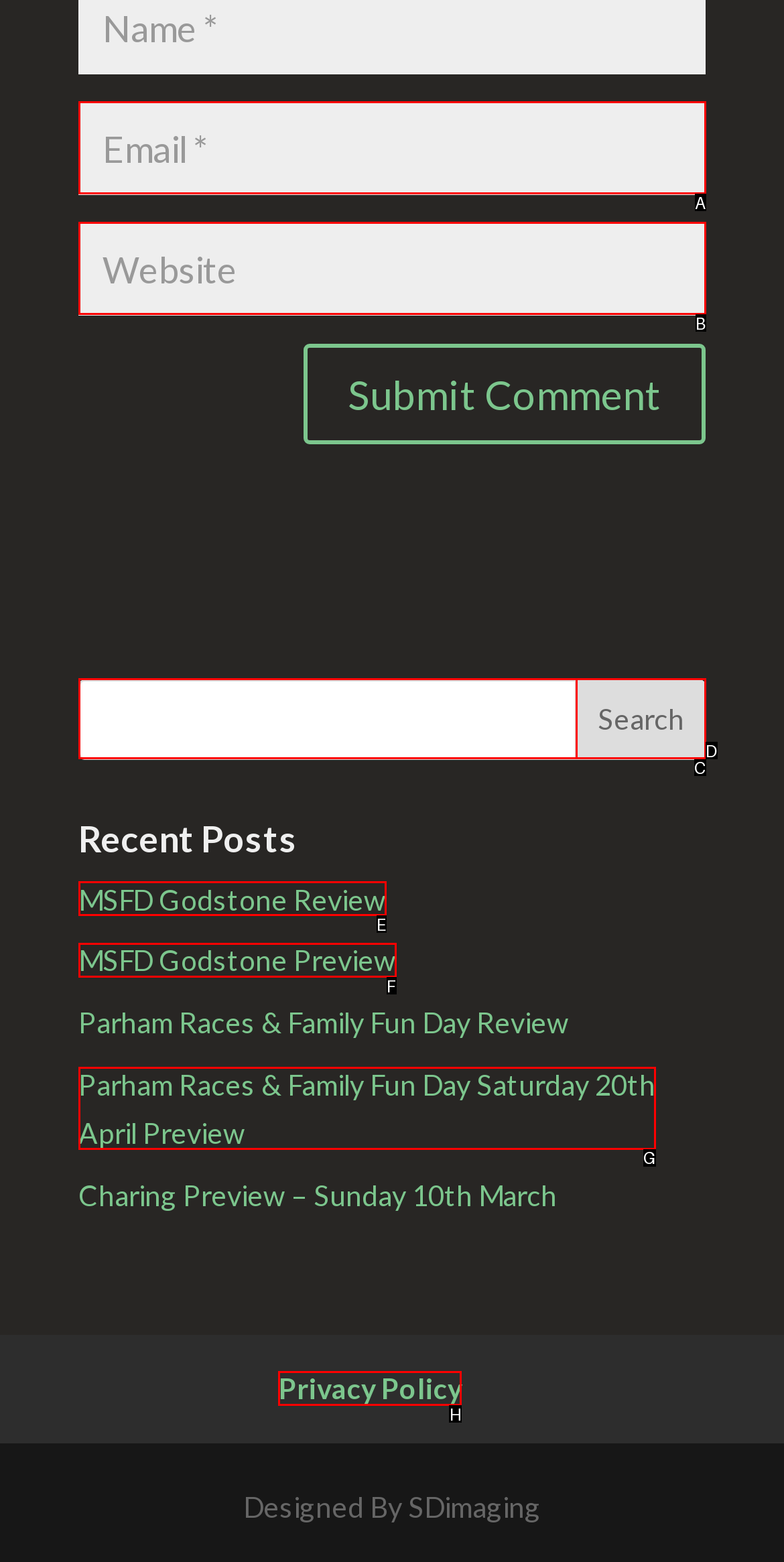Which lettered UI element aligns with this description: Privacy Policy
Provide your answer using the letter from the available choices.

H